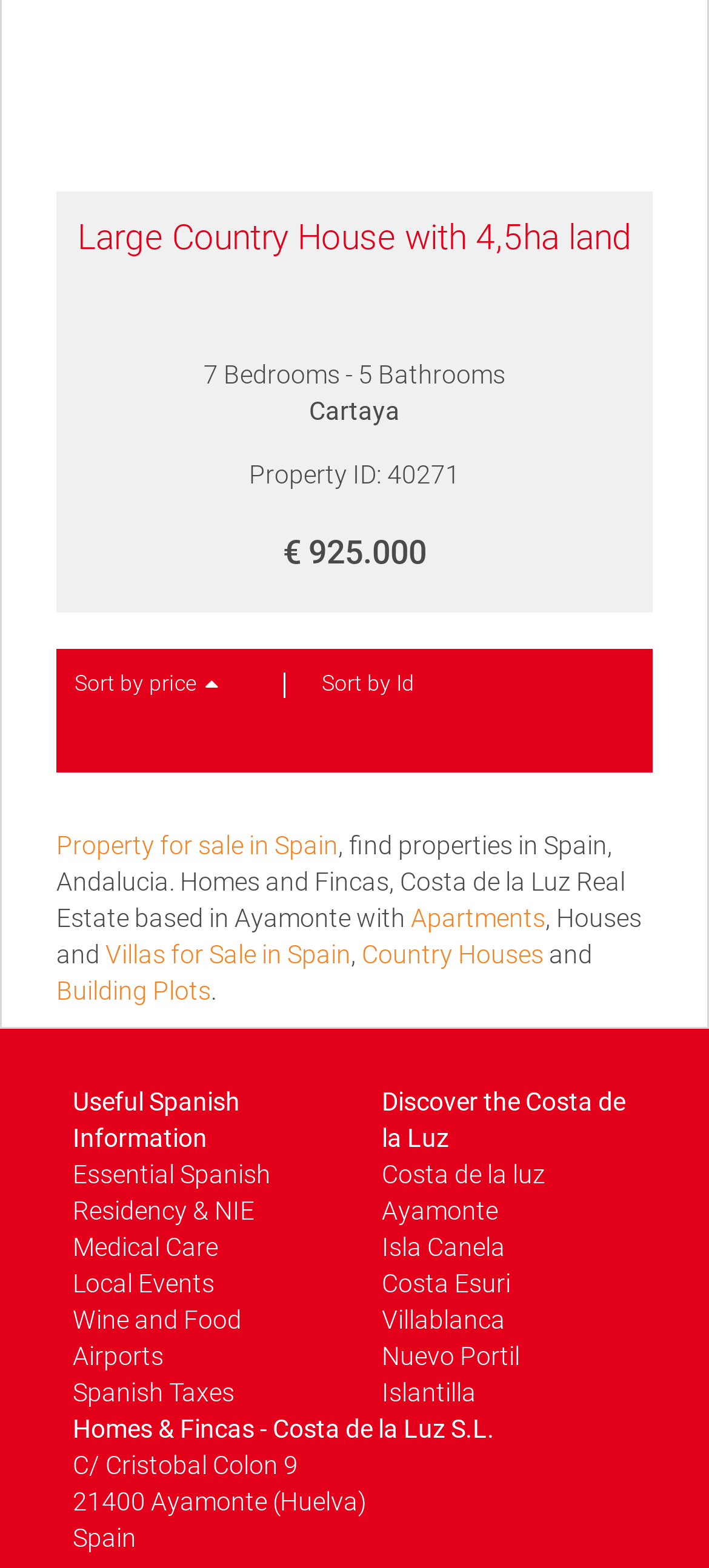Using floating point numbers between 0 and 1, provide the bounding box coordinates in the format (top-left x, top-left y, bottom-right x, bottom-right y). Locate the UI element described here: Property for sale in Spain

[0.079, 0.529, 0.477, 0.548]